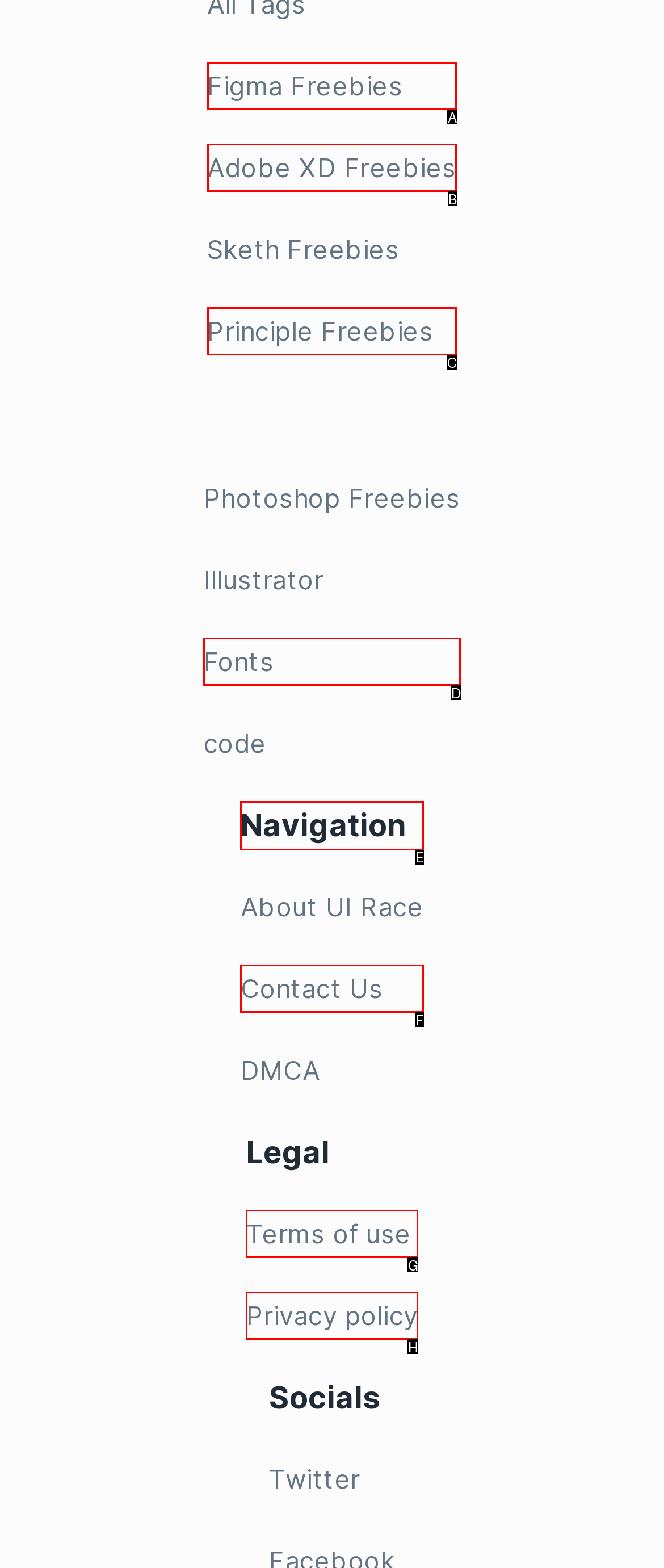Based on the choices marked in the screenshot, which letter represents the correct UI element to perform the task: Learn about Navigation?

E